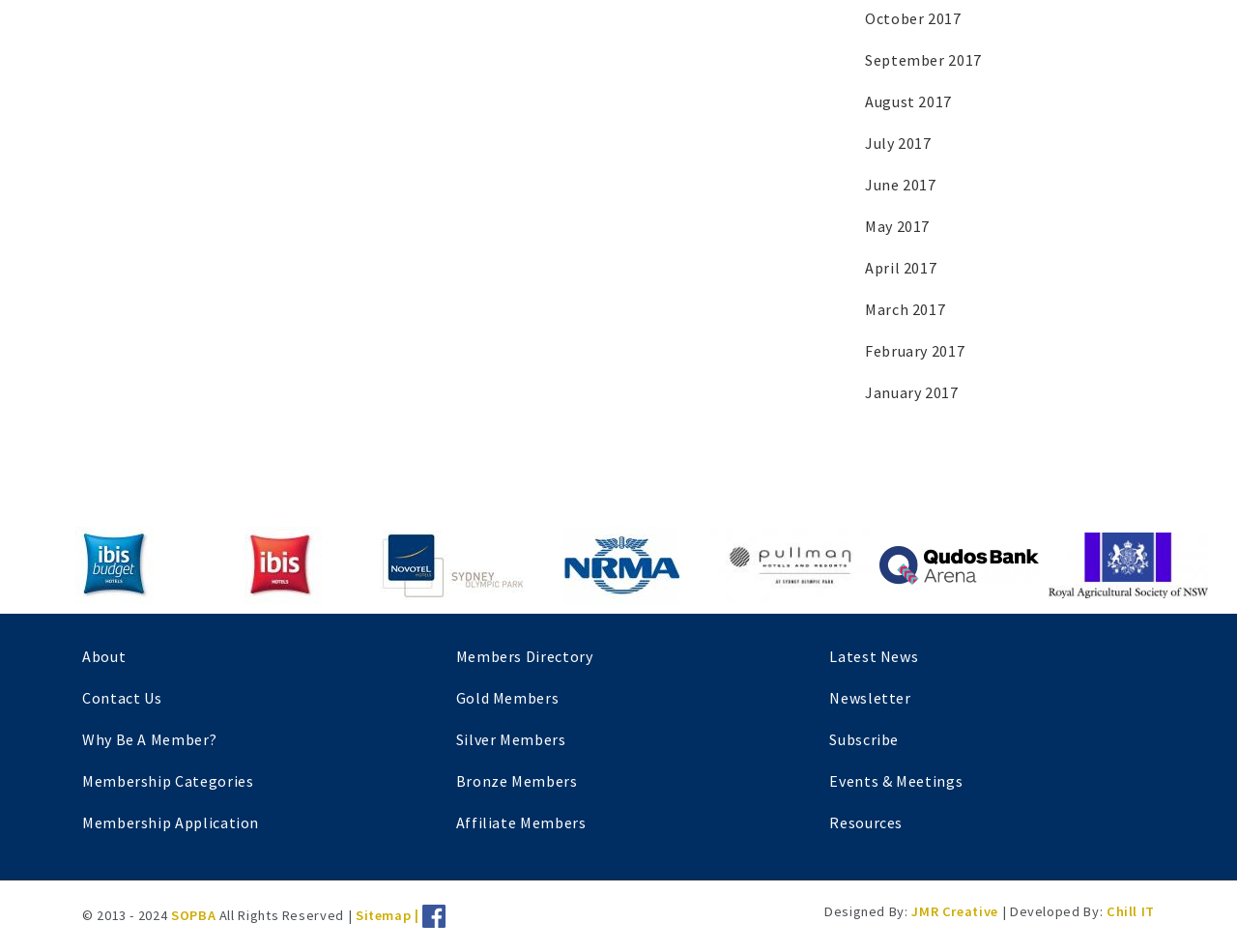What is the name of the organization?
Using the image as a reference, answer with just one word or a short phrase.

SOPBA